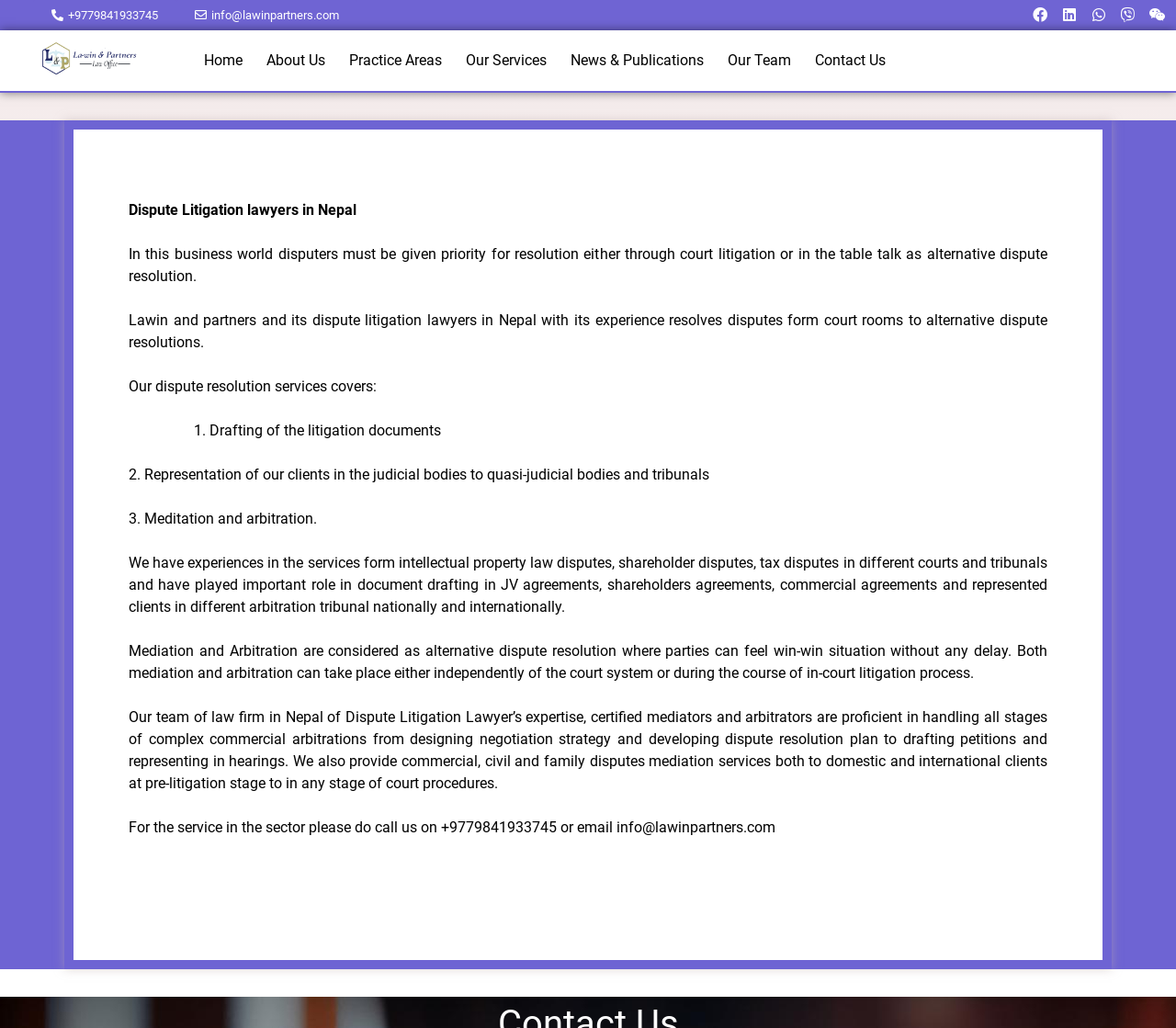Determine the bounding box coordinates of the target area to click to execute the following instruction: "Contact Us."

[0.677, 0.038, 0.769, 0.08]